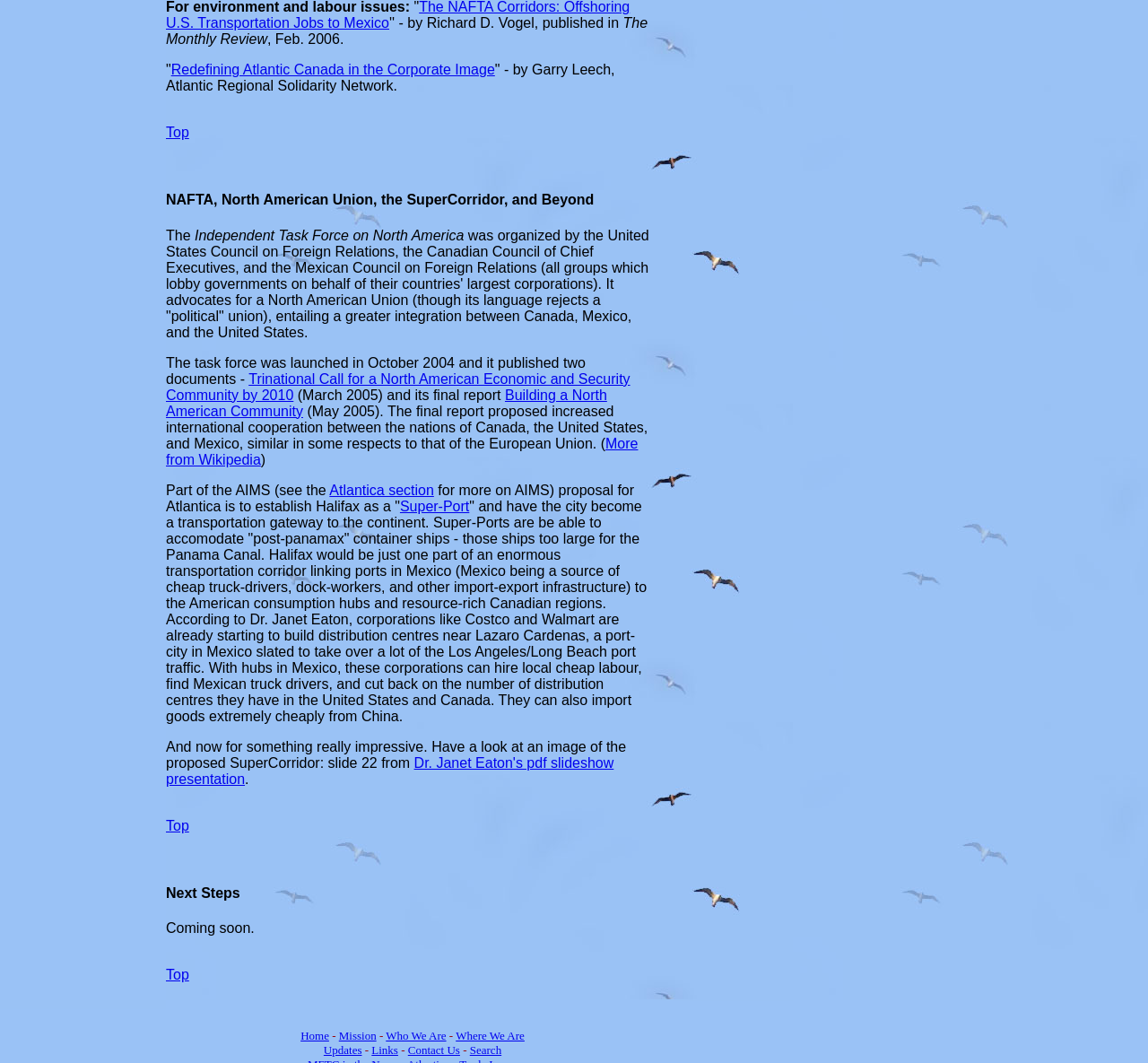Determine the bounding box coordinates of the region I should click to achieve the following instruction: "Click the 'Redefining Atlantic Canada in the Corporate Image' link". Ensure the bounding box coordinates are four float numbers between 0 and 1, i.e., [left, top, right, bottom].

[0.149, 0.058, 0.431, 0.073]